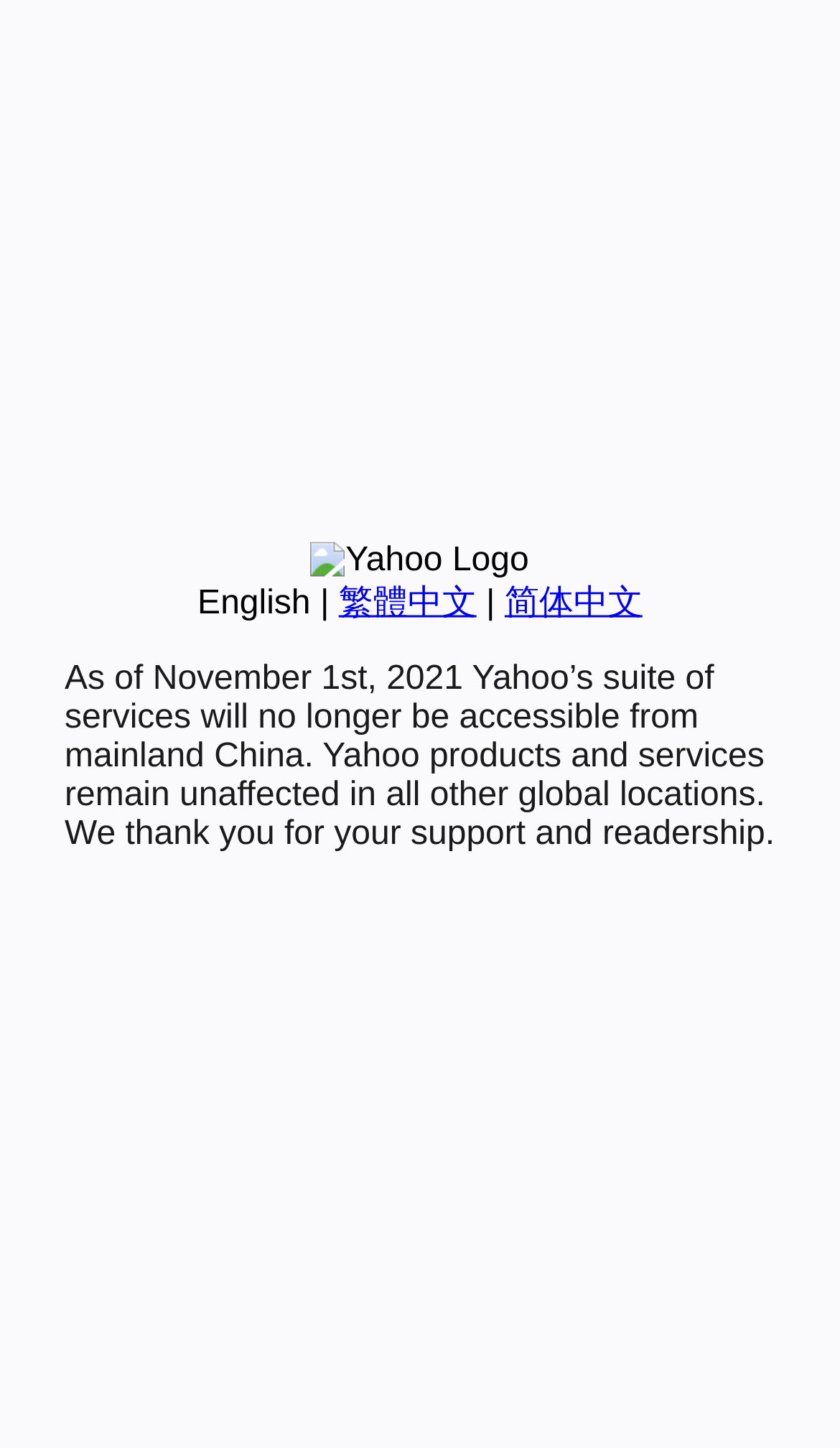Find the bounding box coordinates for the HTML element described as: "English". The coordinates should consist of four float values between 0 and 1, i.e., [left, top, right, bottom].

[0.235, 0.404, 0.37, 0.429]